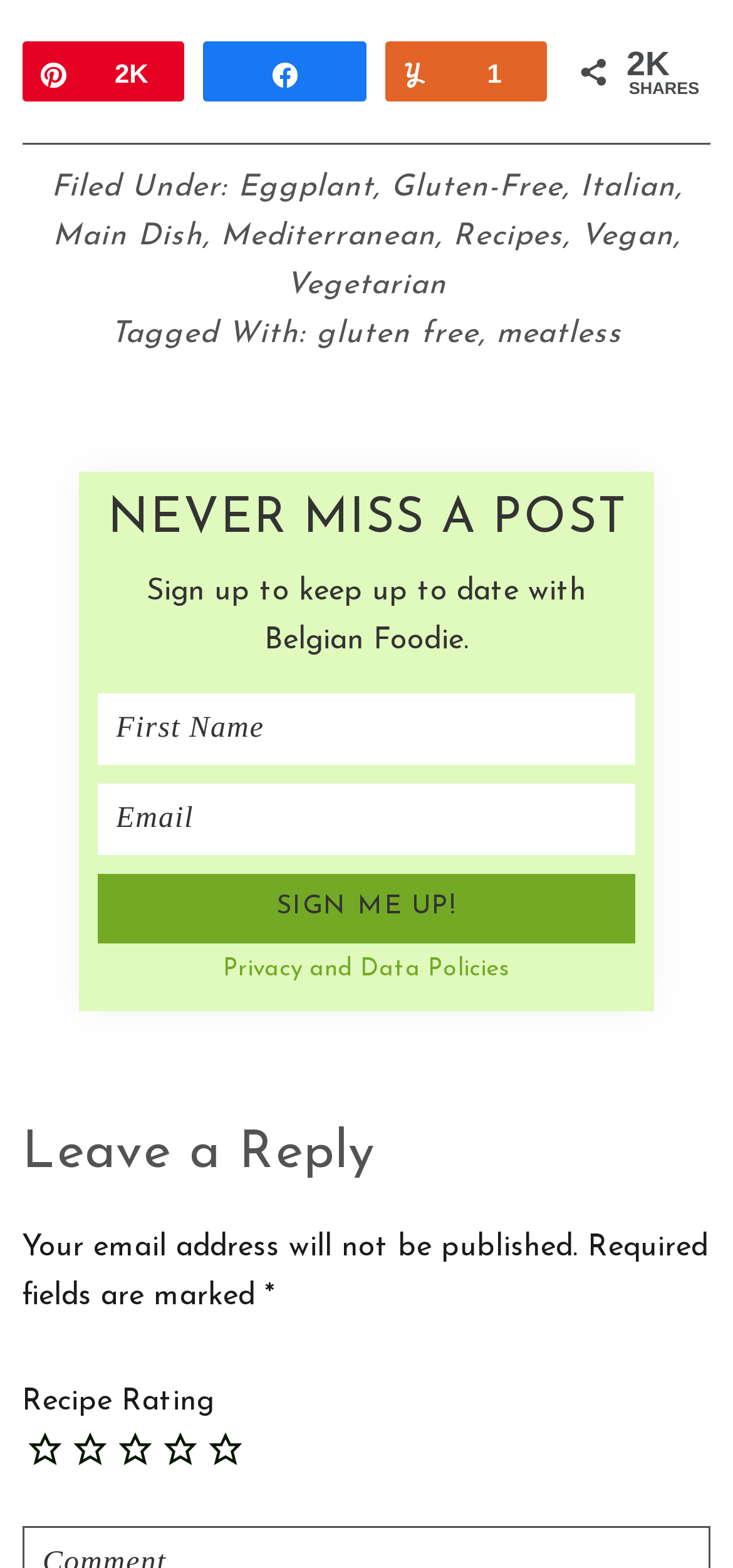Given the content of the image, can you provide a detailed answer to the question?
How many links are in the footer?

I counted the links in the footer section, which starts with the 'Filed Under:' text. There are 8 links in total, including 'Eggplant', 'Gluten-Free', 'Italian', 'Main Dish', 'Mediterranean', 'Recipes', 'Vegan', and 'Vegetarian'.